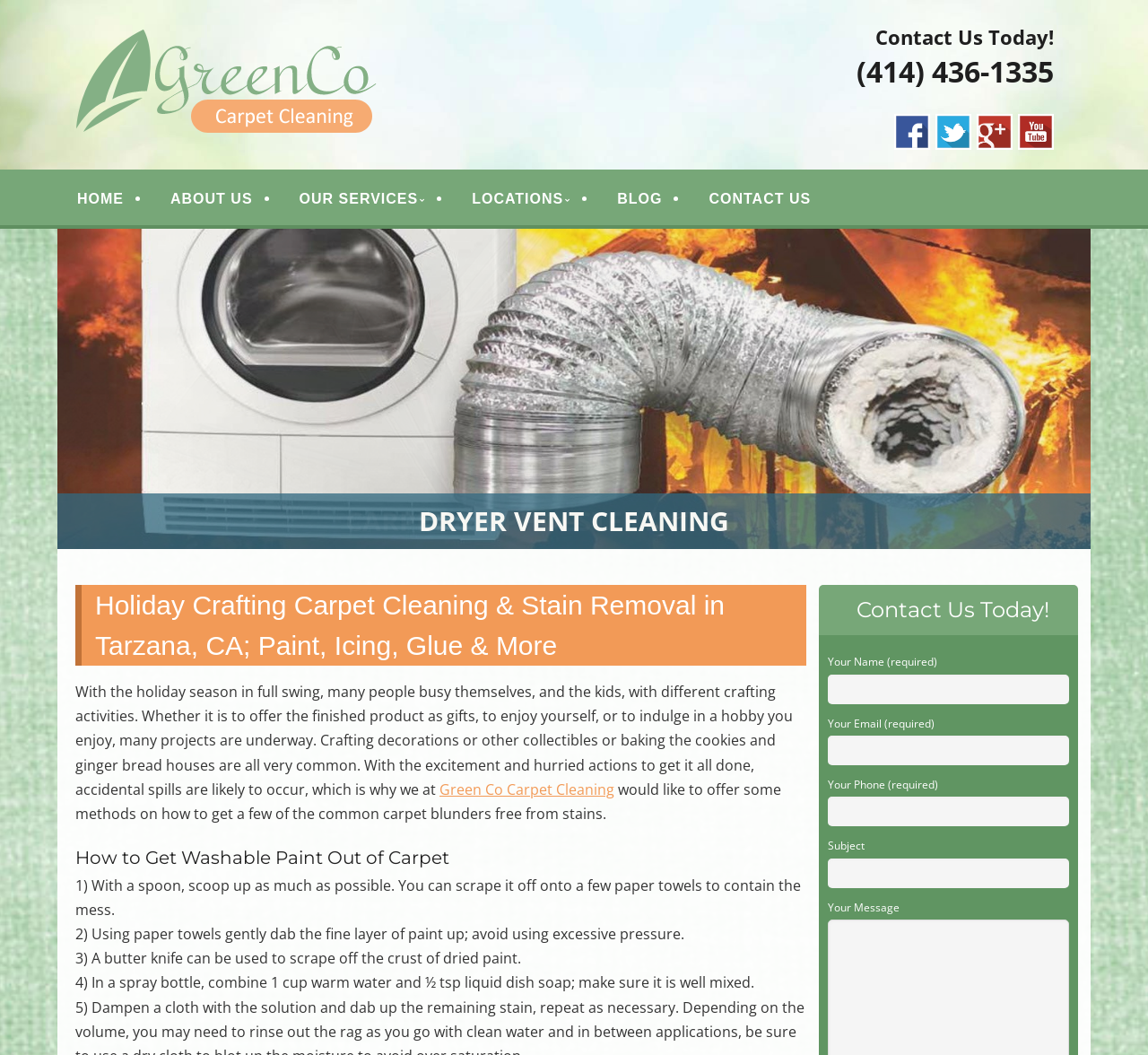Using the information from the screenshot, answer the following question thoroughly:
What is the name of the company?

The name of the company can be found in the heading element at the top of the webpage, which reads 'GREENCO AIR DUCT CLEANING'. This is also the text of the link element with the same ID.